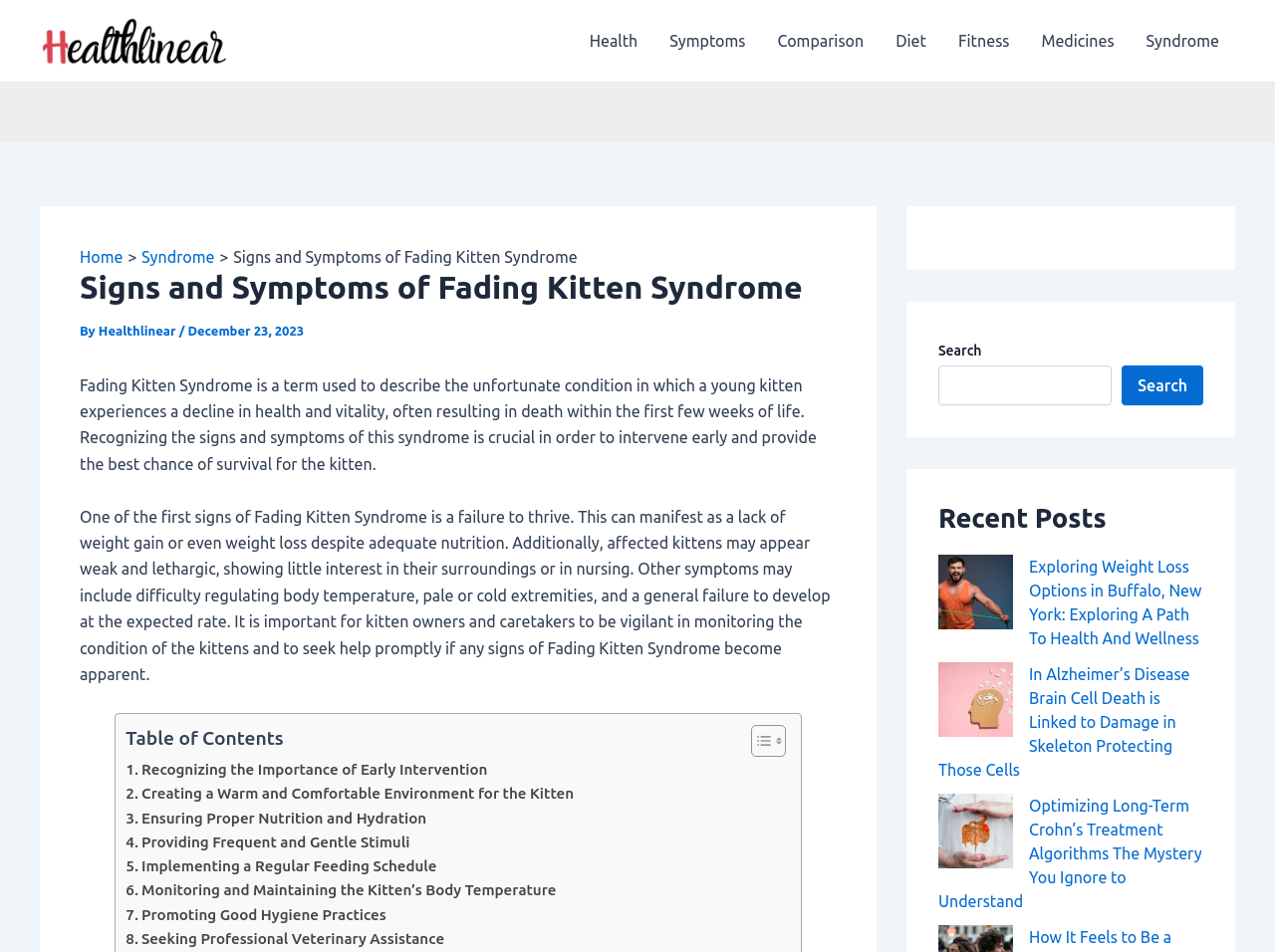Please find and report the bounding box coordinates of the element to click in order to perform the following action: "View the recent post about Weight Loss Options in Buffalo, New York". The coordinates should be expressed as four float numbers between 0 and 1, in the format [left, top, right, bottom].

[0.807, 0.586, 0.943, 0.68]